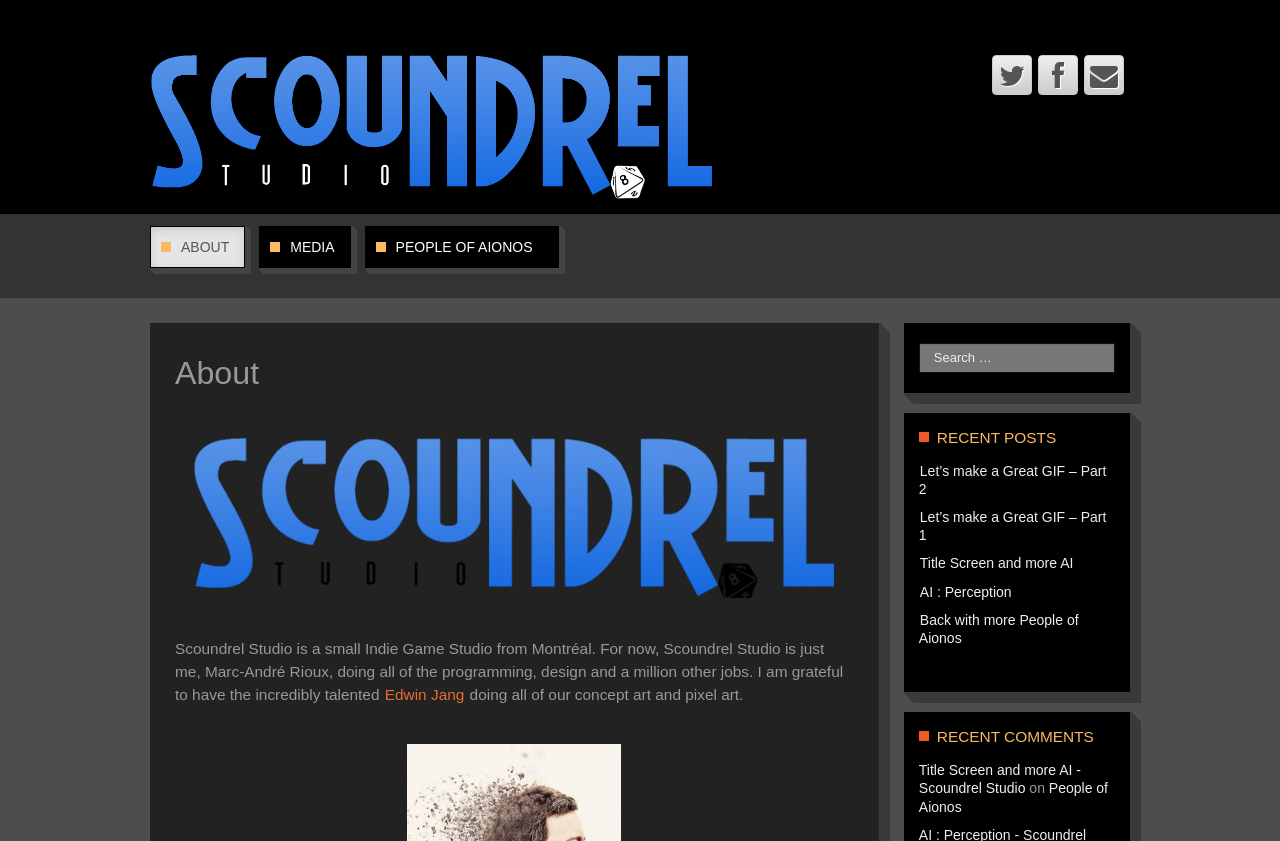How many people are involved in Scoundrel Studio?
Examine the image closely and answer the question with as much detail as possible.

Based on the text, Scoundrel Studio is just Marc-André Rioux doing all of the programming, design, and other jobs, and Edwin Jang doing the concept art and pixel art, implying that there are two people involved in Scoundrel Studio.